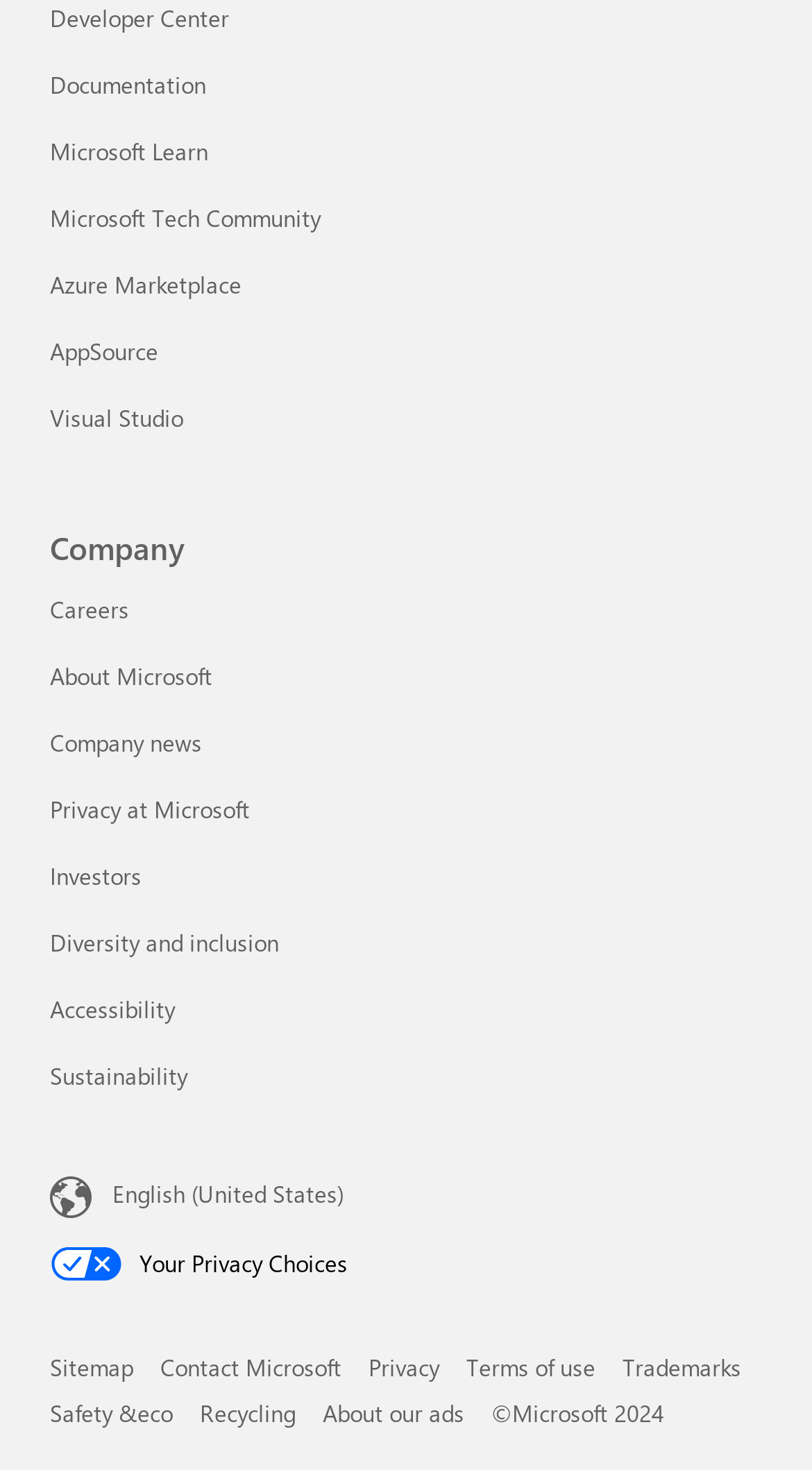Could you specify the bounding box coordinates for the clickable section to complete the following instruction: "Go to Developer Center"?

[0.062, 0.002, 0.282, 0.023]